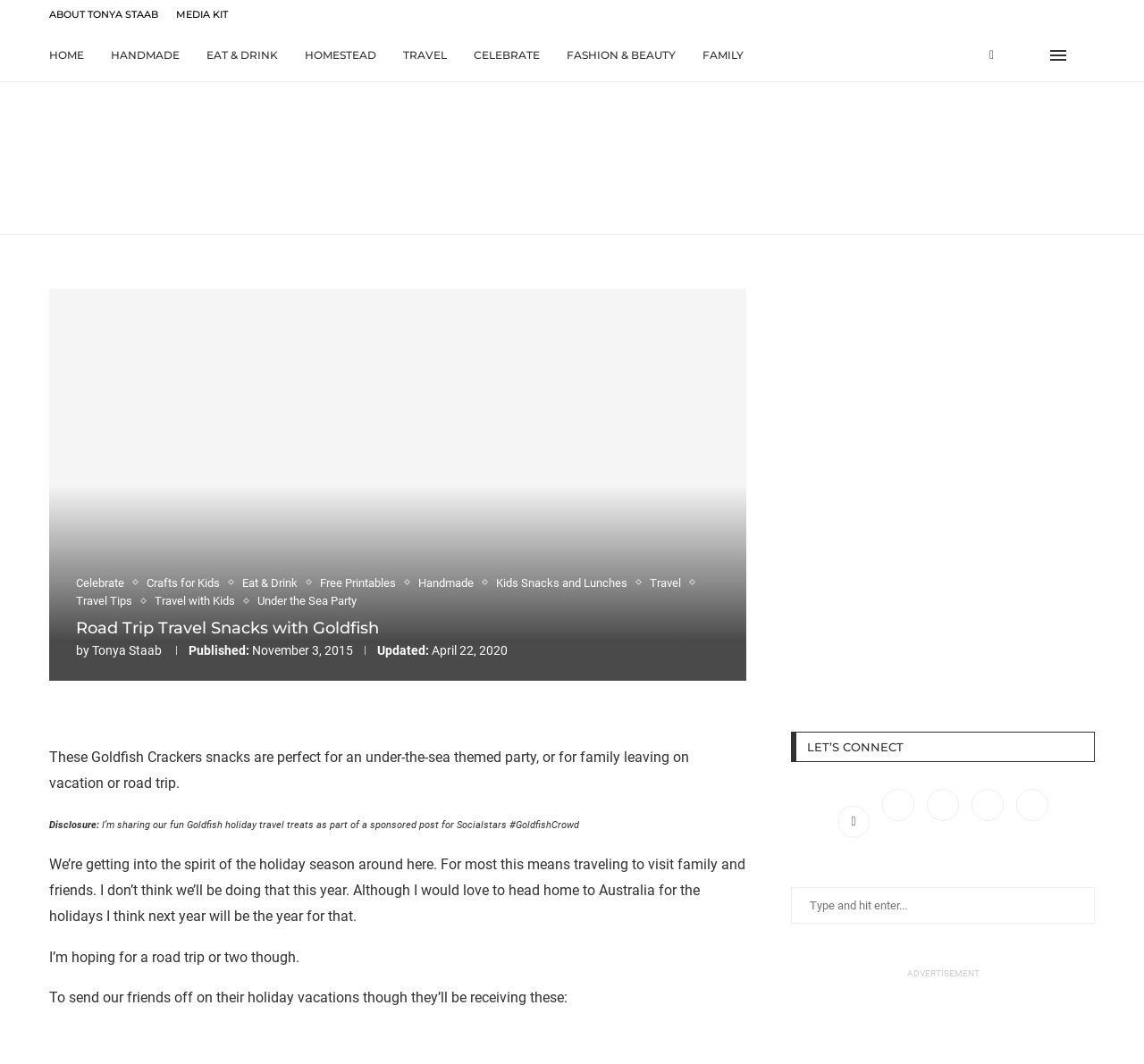Identify the bounding box coordinates of the element to click to follow this instruction: 'Click on the 'HOME' link'. Ensure the coordinates are four float values between 0 and 1, provided as [left, top, right, bottom].

[0.043, 0.028, 0.073, 0.076]